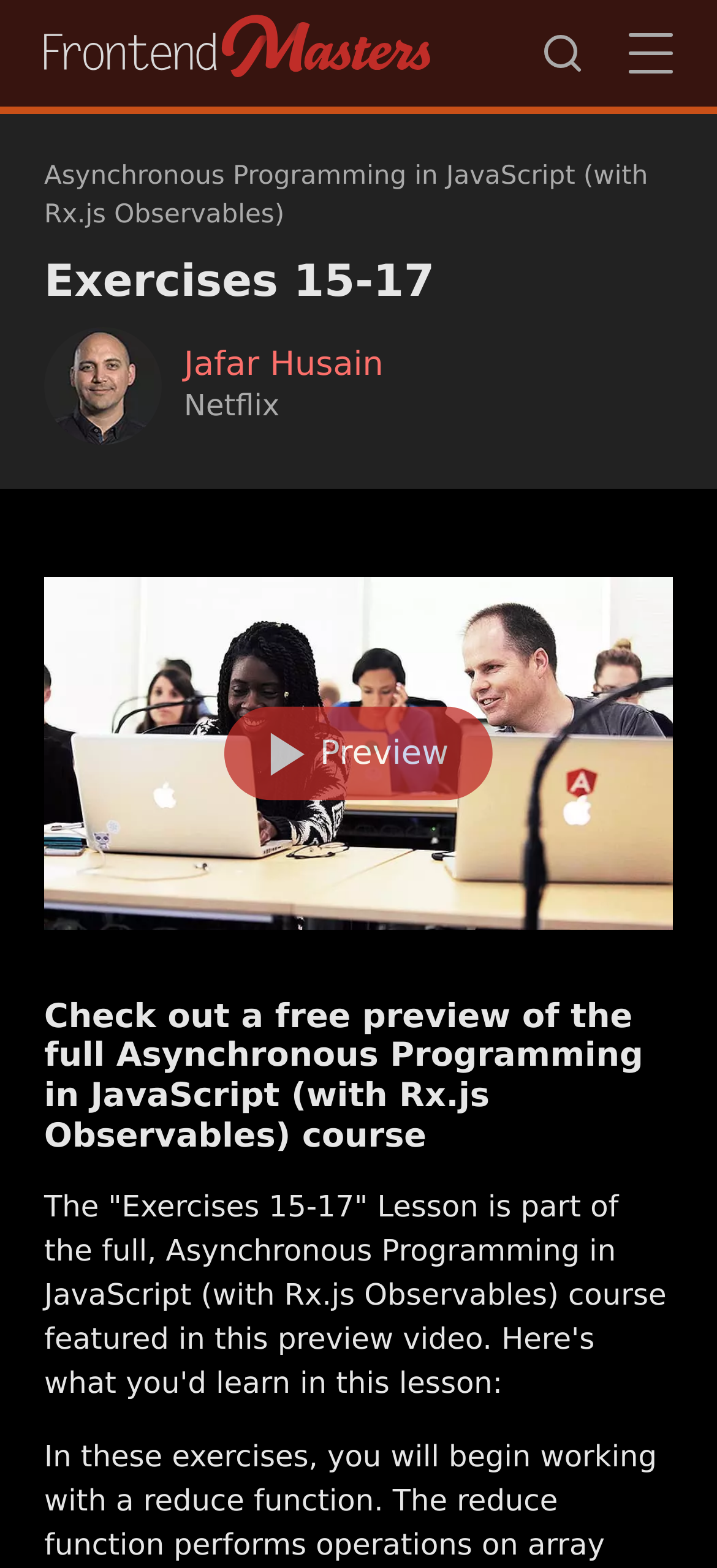What is the company mentioned in the webpage?
Examine the image and give a concise answer in one word or a short phrase.

Netflix